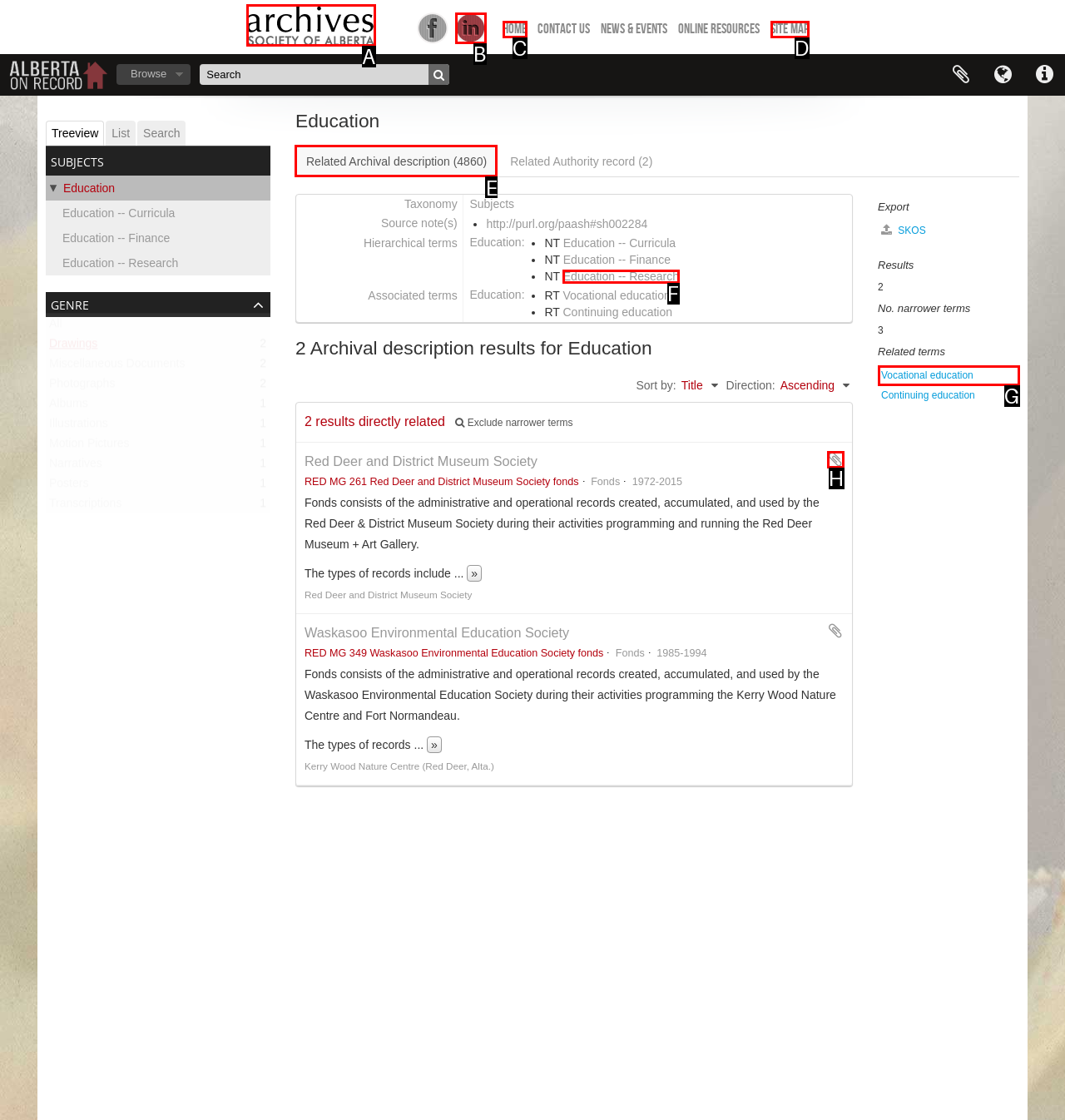Tell me which one HTML element I should click to complete this task: View related archival descriptions Answer with the option's letter from the given choices directly.

E